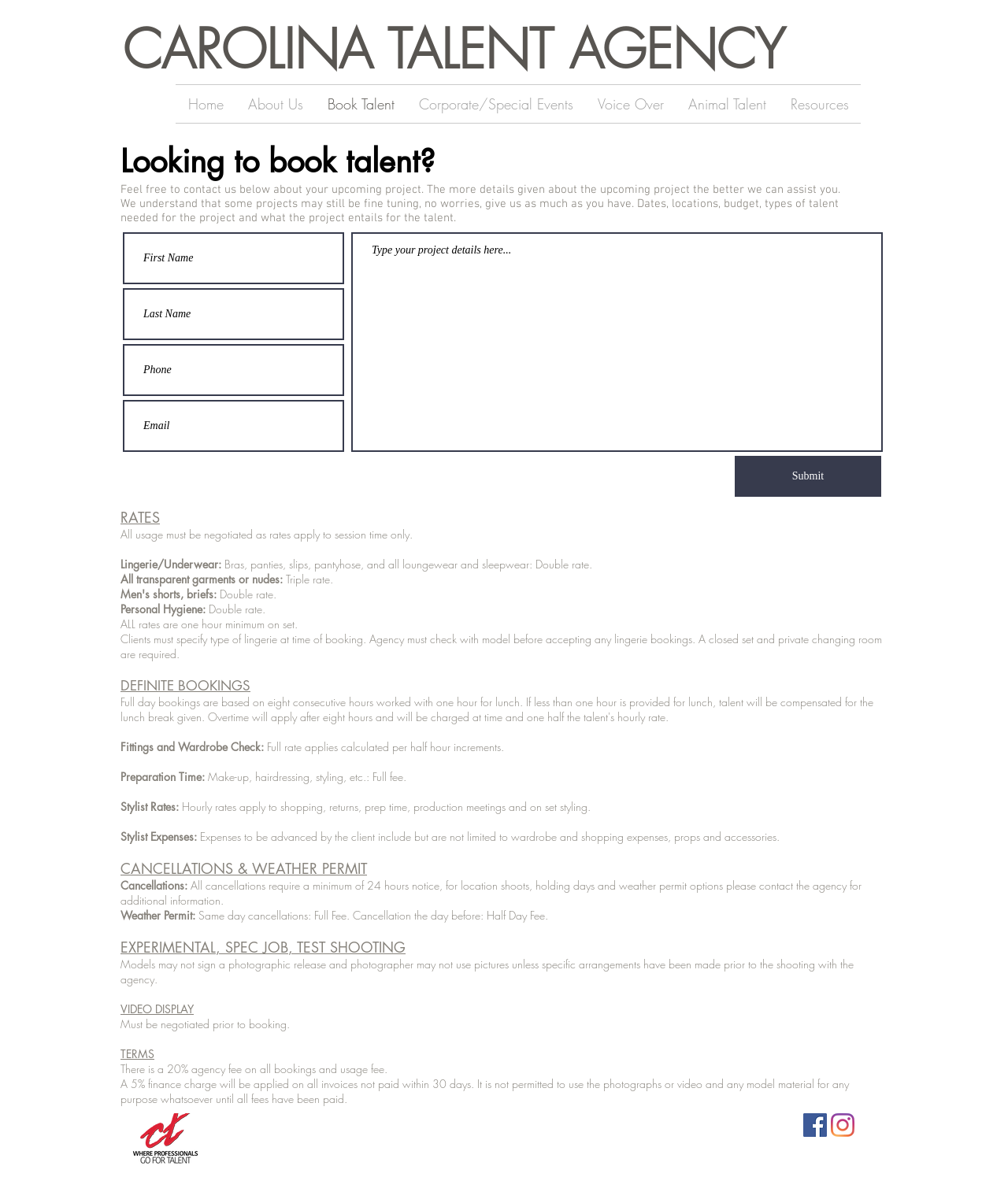What happens if a client cancels a shoot with less than 24 hours notice?
Based on the image, provide your answer in one word or phrase.

Full Fee